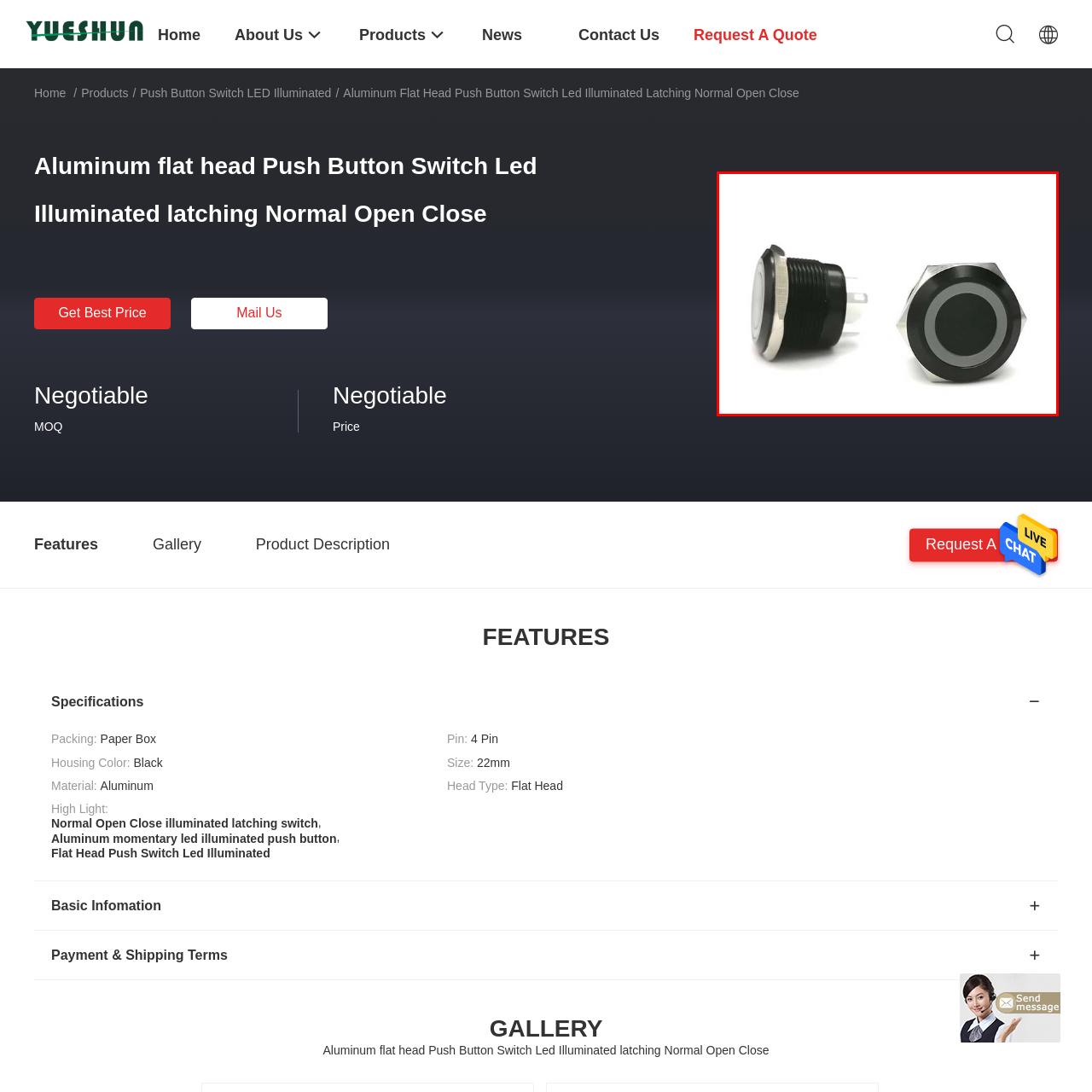Check the image marked by the red frame and reply to the question using one word or phrase:
What is the configuration of the switch?

normal open